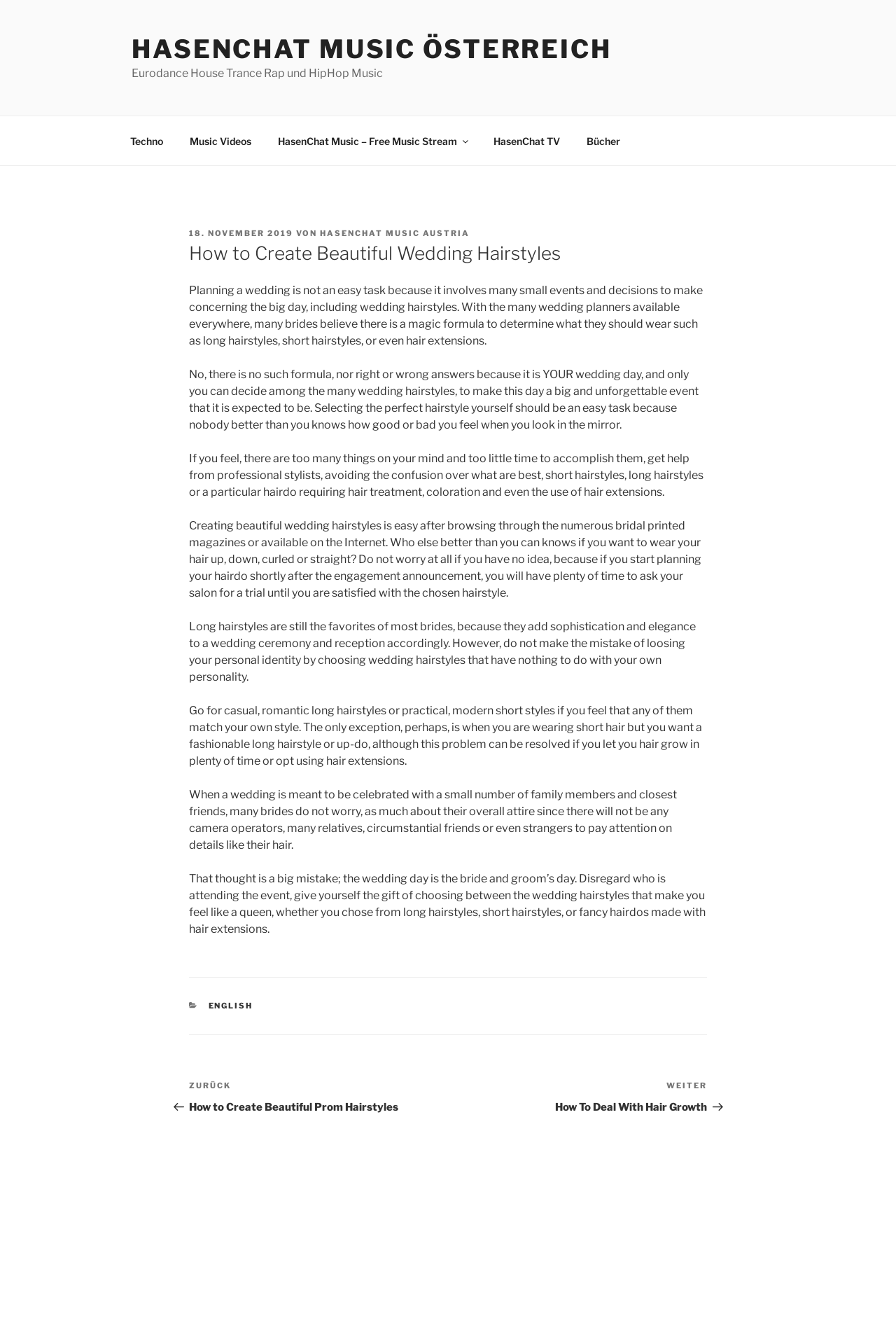What is the main topic of this webpage?
Using the visual information, respond with a single word or phrase.

Wedding Hairstyles